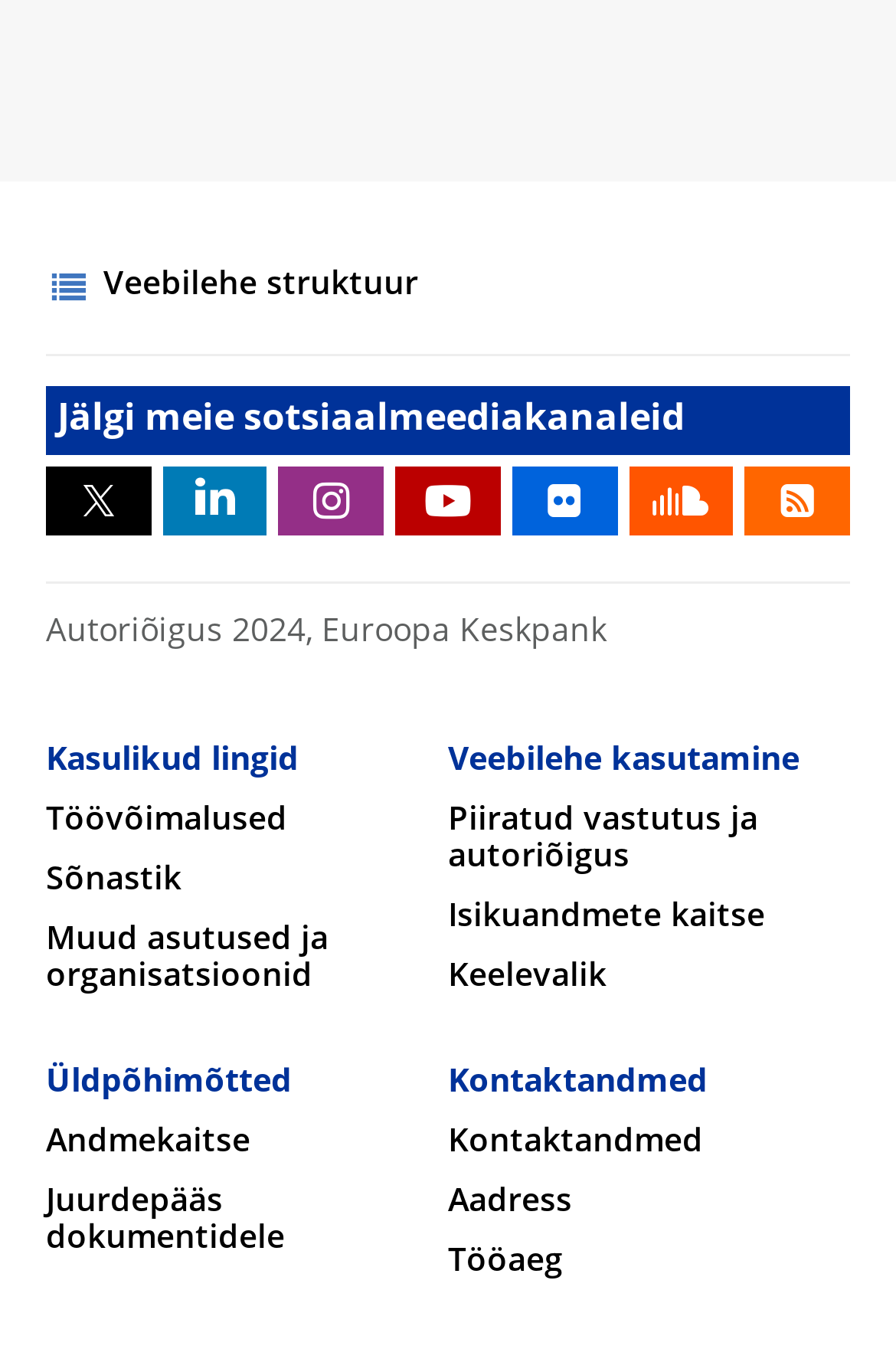Please pinpoint the bounding box coordinates for the region I should click to adhere to this instruction: "Follow Jälgi meie sotsiaalmeediakanaleid".

[0.051, 0.286, 0.949, 0.337]